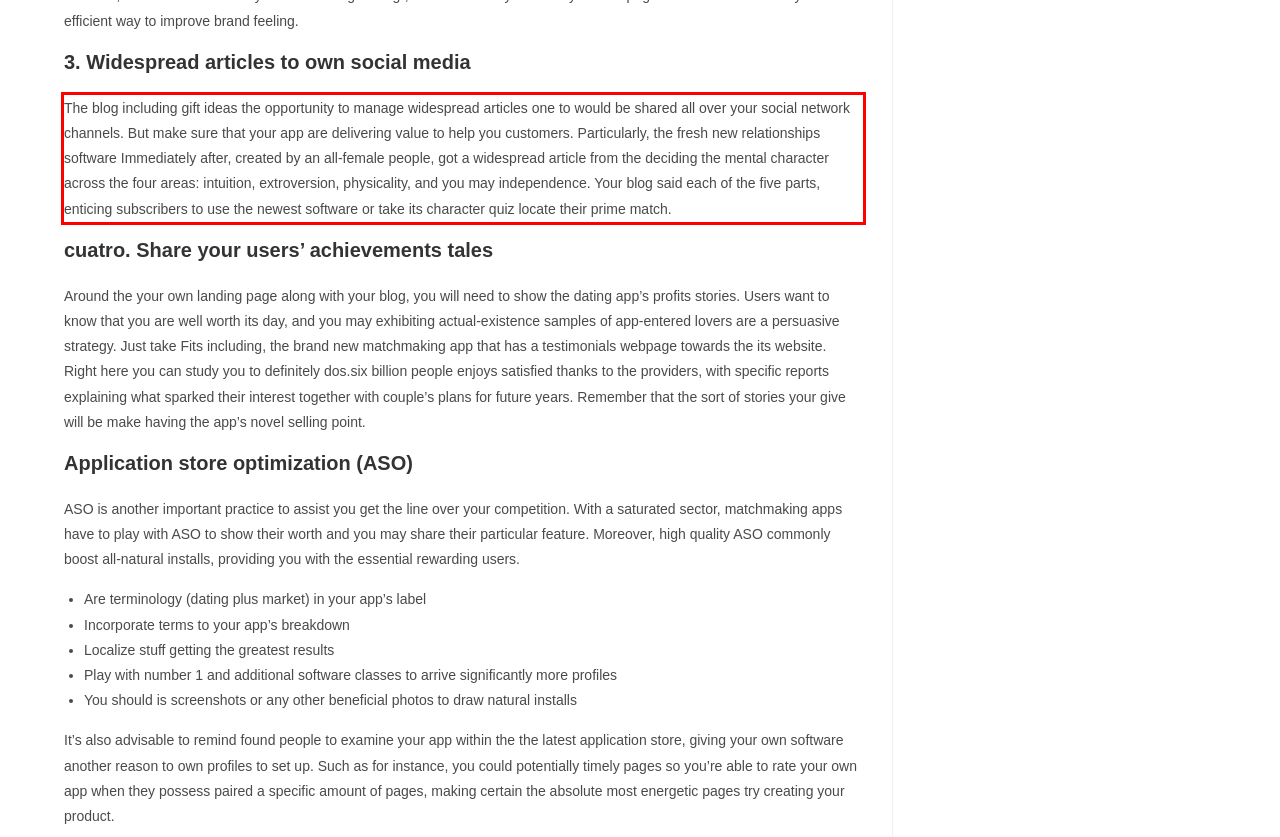Please recognize and transcribe the text located inside the red bounding box in the webpage image.

The blog including gift ideas the opportunity to manage widespread articles one to would be shared all over your social network channels. But make sure that your app are delivering value to help you customers. Particularly, the fresh new relationships software Immediately after, created by an all-female people, got a widespread article from the deciding the mental character across the four areas: intuition, extroversion, physicality, and you may independence. Your blog said each of the five parts, enticing subscribers to use the newest software or take its character quiz locate their prime match.